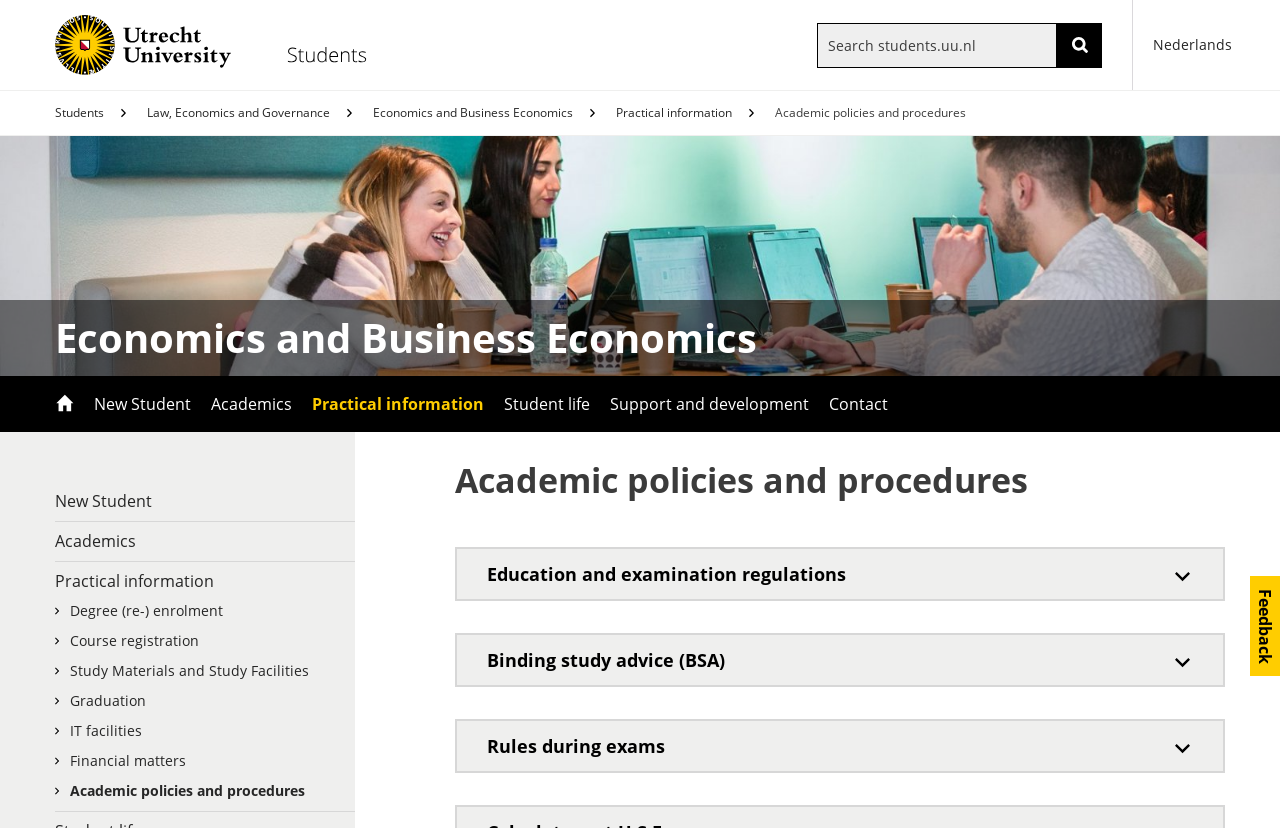What is the topic of the 'Education and examination regulations' section?
Please provide a comprehensive answer to the question based on the webpage screenshot.

I found a button element labeled 'Education and examination regulations' which, when expanded, likely provides information about the regulations related to education and examinations. The topic of this section is therefore education and examination regulations.